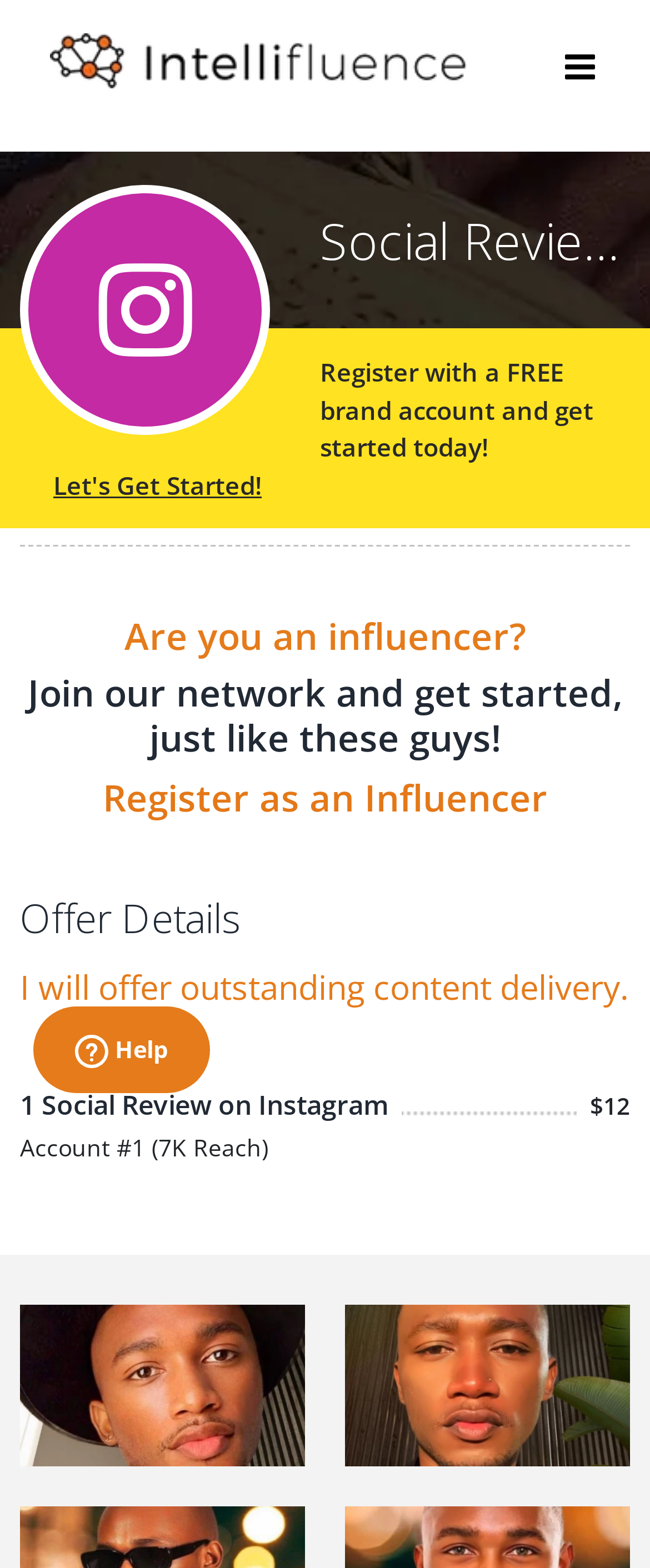What is the content delivery service offered on this webpage?
Please provide a single word or phrase as your answer based on the image.

Outstanding content delivery